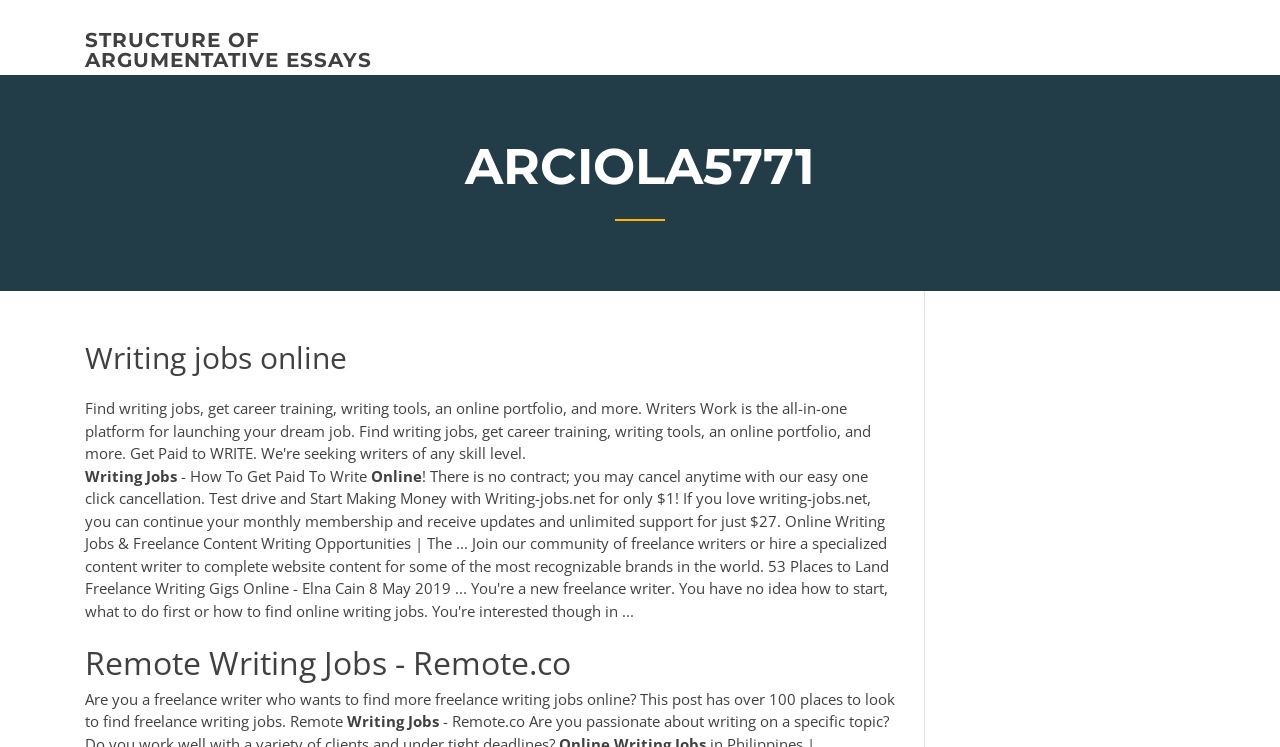Is the webpage about remote writing jobs? Based on the image, give a response in one word or a short phrase.

Yes